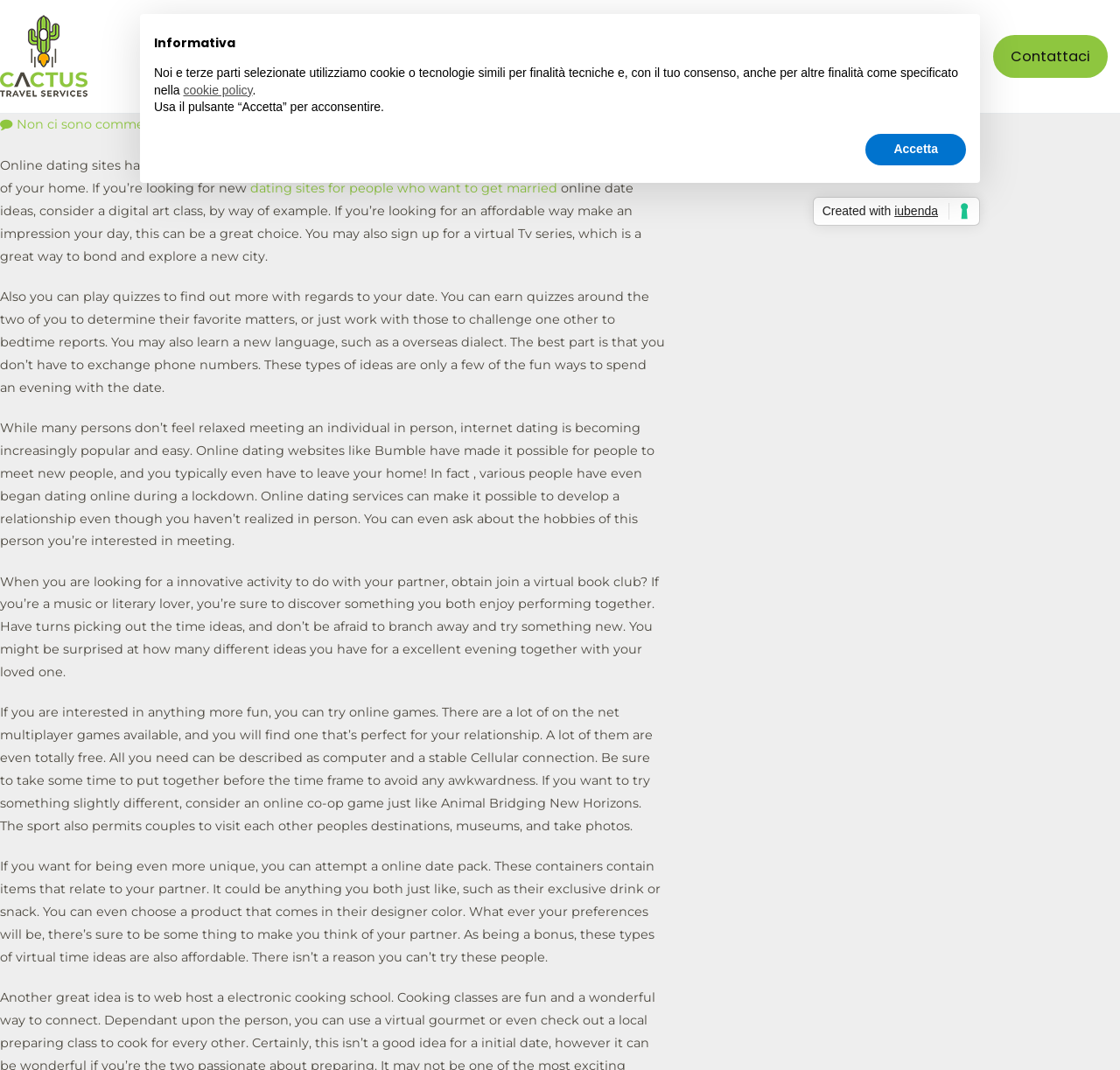Please find the bounding box coordinates of the section that needs to be clicked to achieve this instruction: "Click the 'Chi siamo' link".

[0.8, 0.041, 0.864, 0.065]